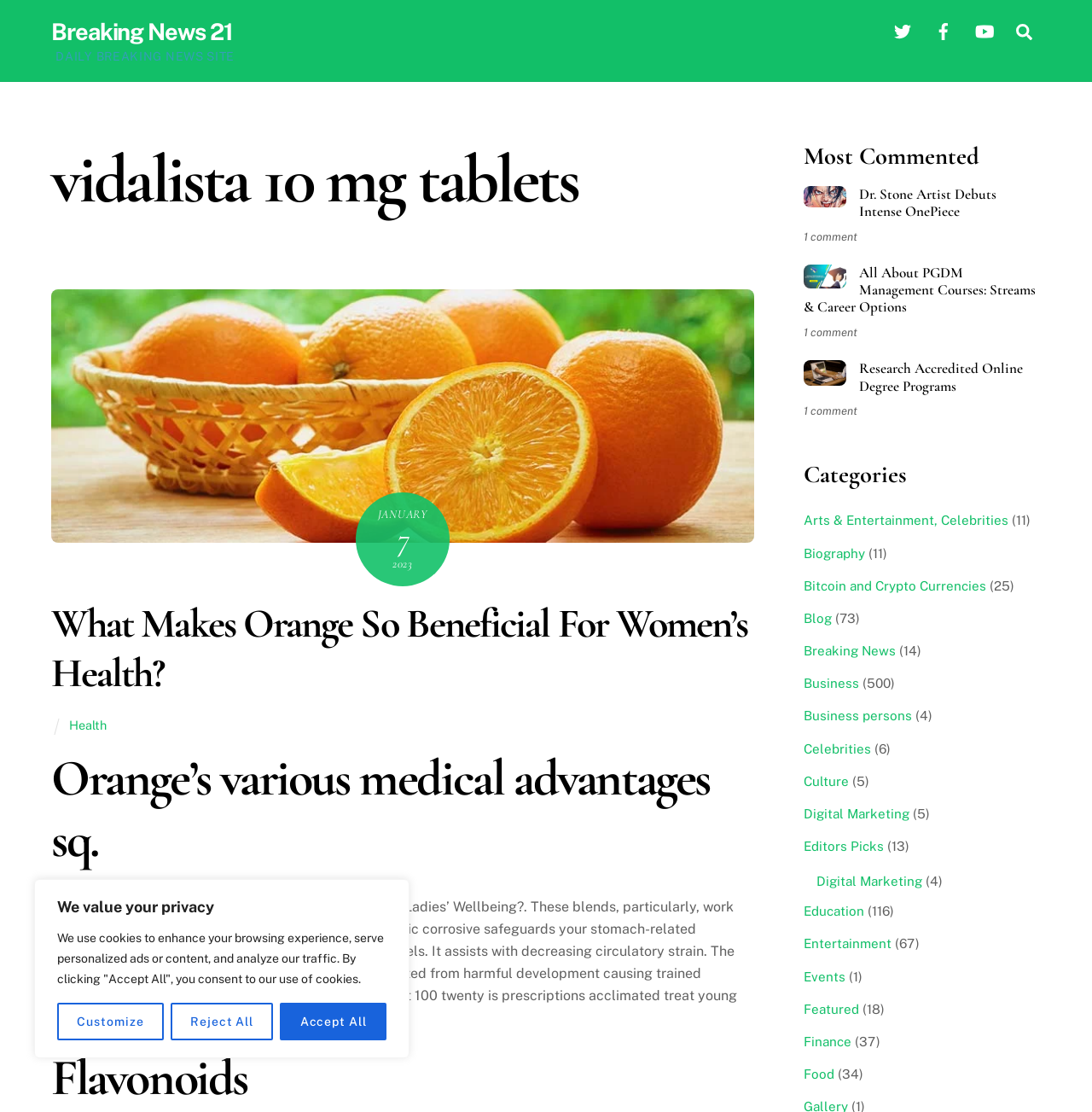Please find and provide the title of the webpage.

vidalista 10 mg tablets